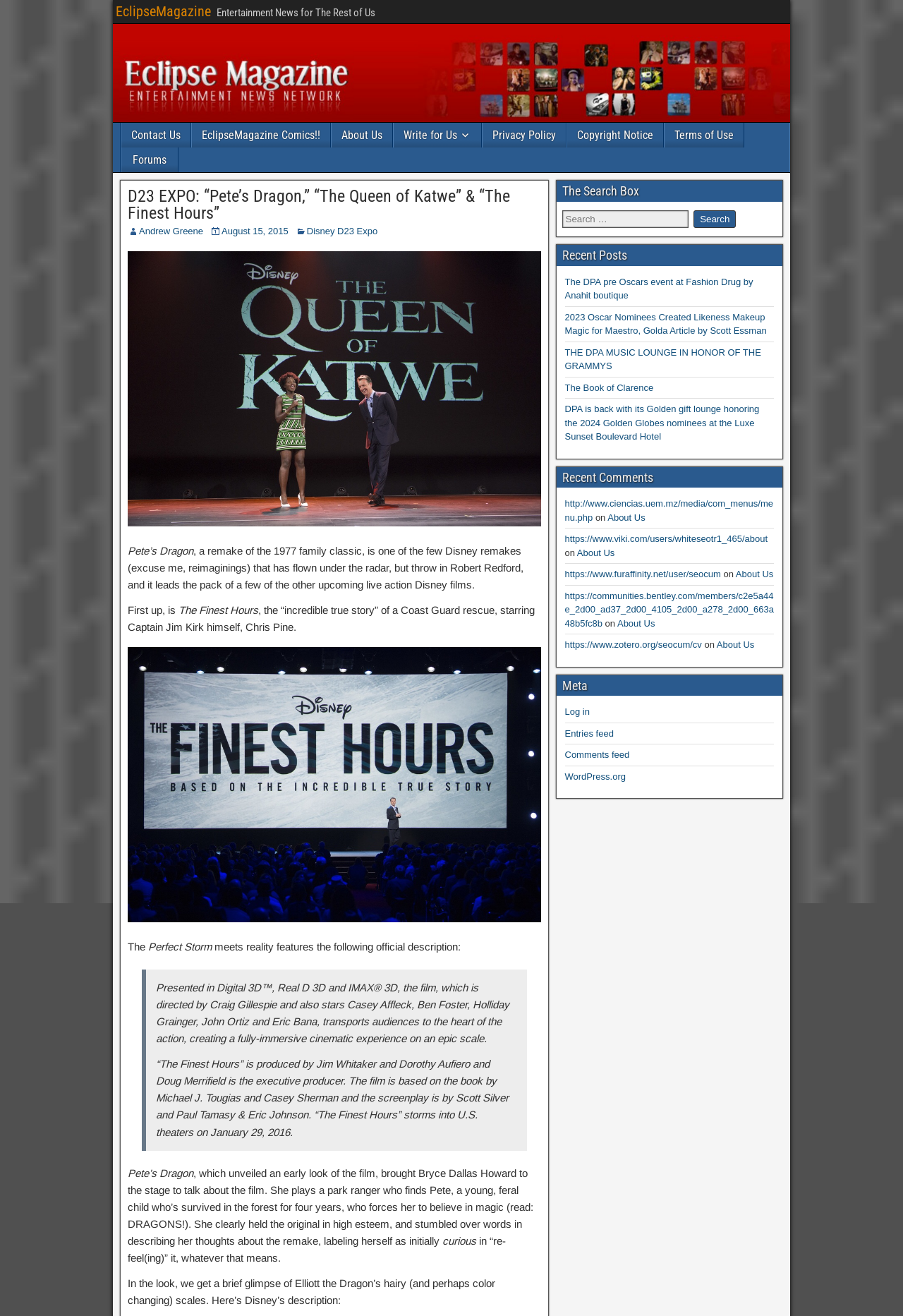Determine the bounding box coordinates of the element that should be clicked to execute the following command: "Log in to WordPress".

[0.625, 0.537, 0.653, 0.545]